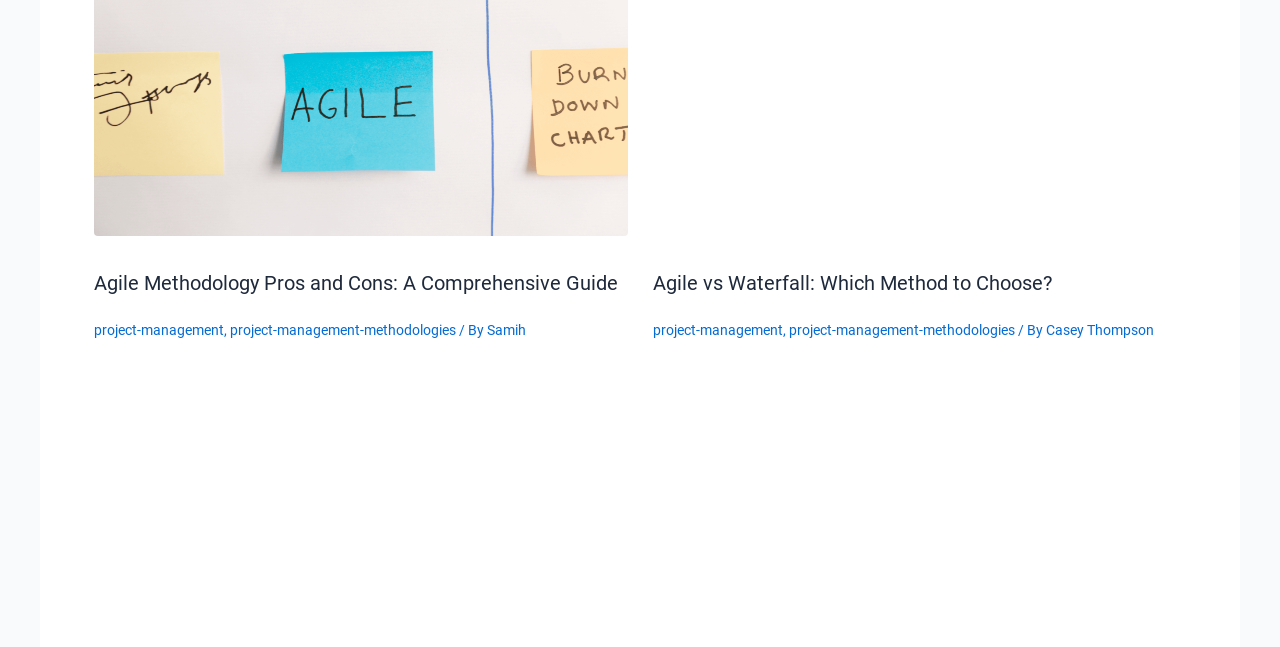What is the category of the second article?
Please provide a single word or phrase based on the screenshot.

project-management-methodologies